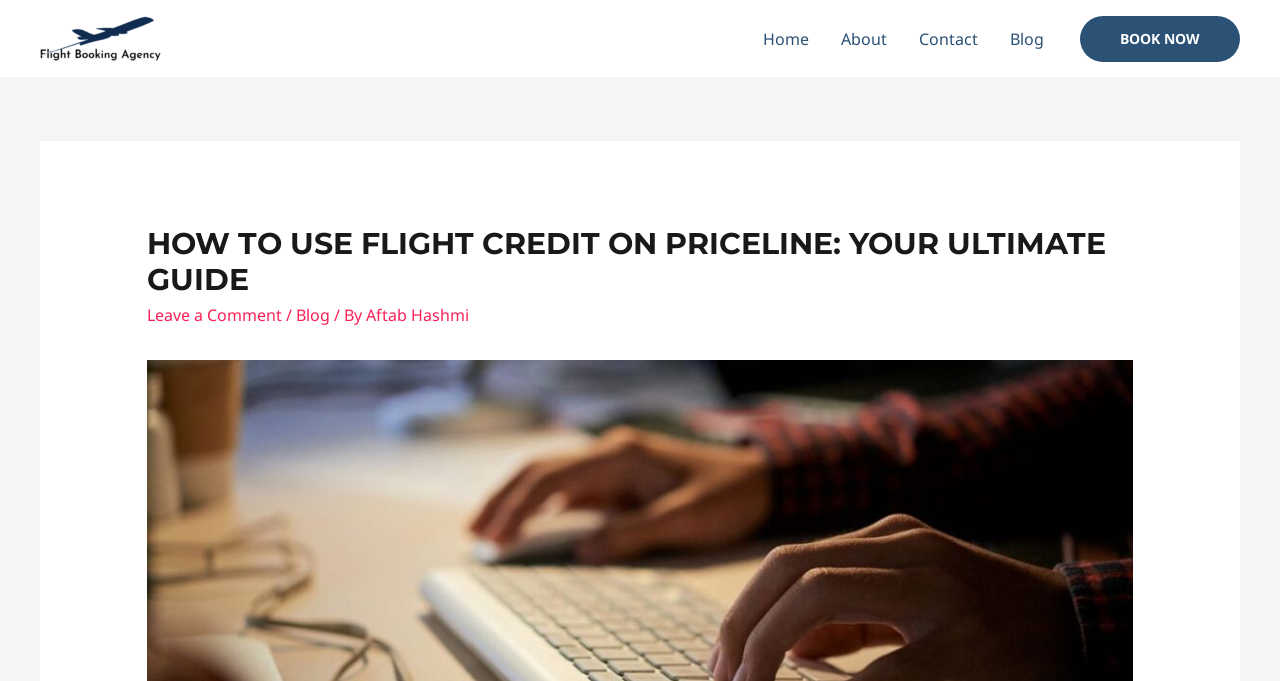Give a comprehensive overview of the webpage, including key elements.

The webpage is about using flight credit on Priceline, with a focus on providing a comprehensive guide. At the top-left corner, there is a link to an external website, "flightbookingagency.com", accompanied by a small image. 

Below this, there is a navigation menu with four links: "Home", "About", "Contact", and "Blog", aligned horizontally across the top of the page. 

On the right side of the page, there is a prominent "BOOK NOW" button. 

The main content of the page is headed by a large title, "HOW TO USE FLIGHT CREDIT ON PRICELINE: YOUR ULTIMATE GUIDE", which spans most of the page width. 

Underneath the title, there are several links and text elements, including a "Leave a Comment" link, a slash symbol, a "Blog" link, a "By" text, and a link to the author's name, "Aftab Hashmi". These elements are arranged horizontally and are positioned near the top of the page.